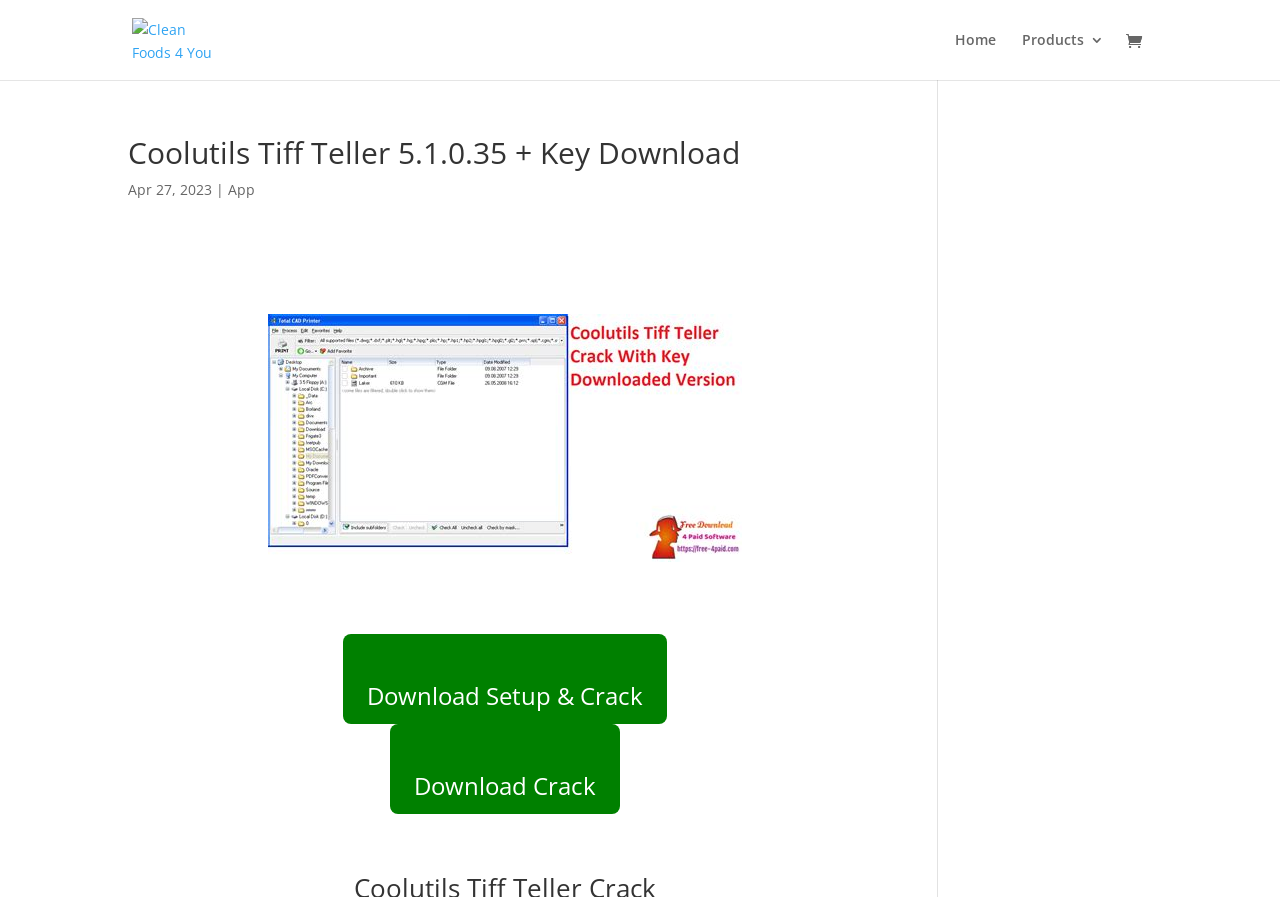Reply to the question with a brief word or phrase: What is the category of the software?

App